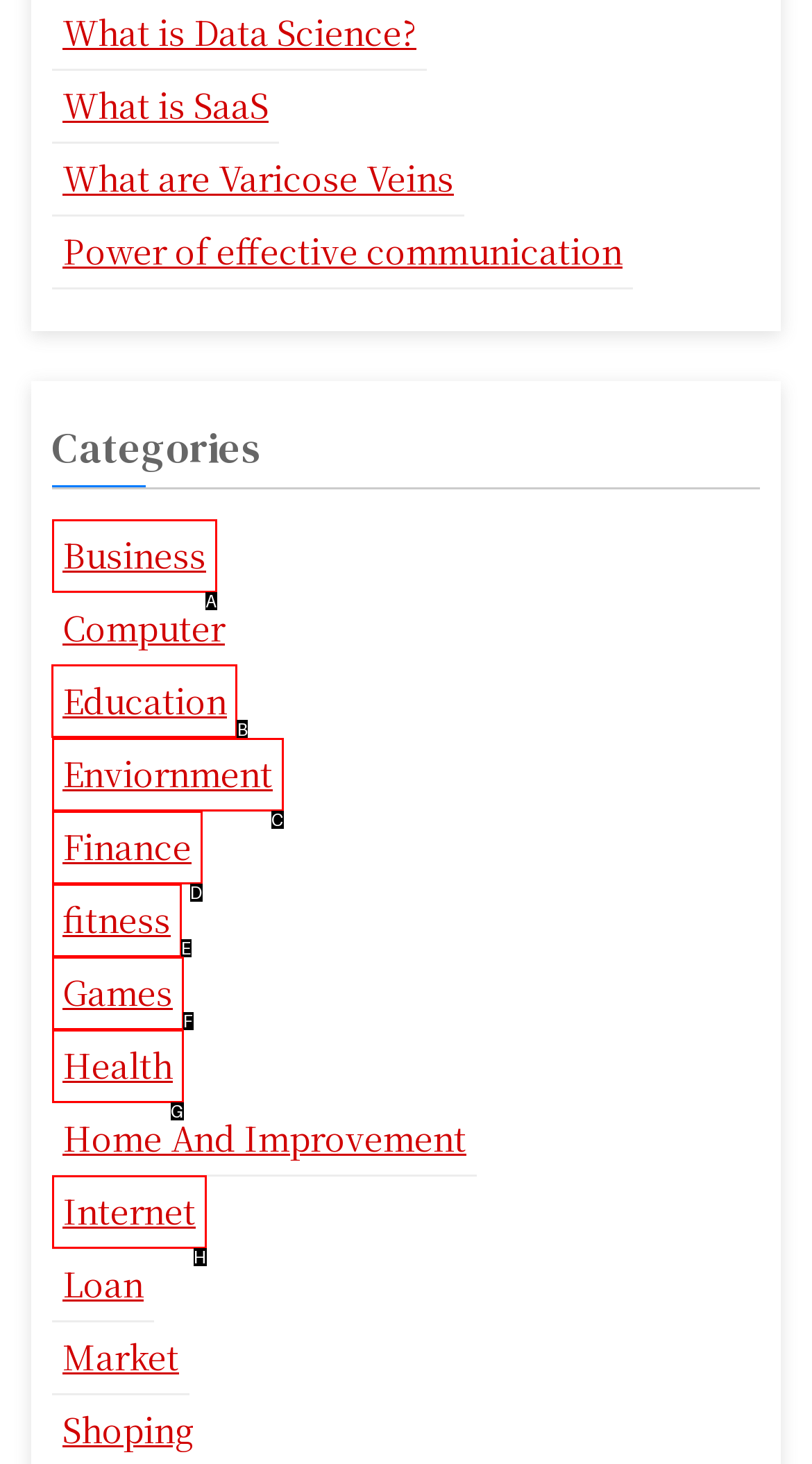Given the task: Share a secret ingredient, point out the letter of the appropriate UI element from the marked options in the screenshot.

None